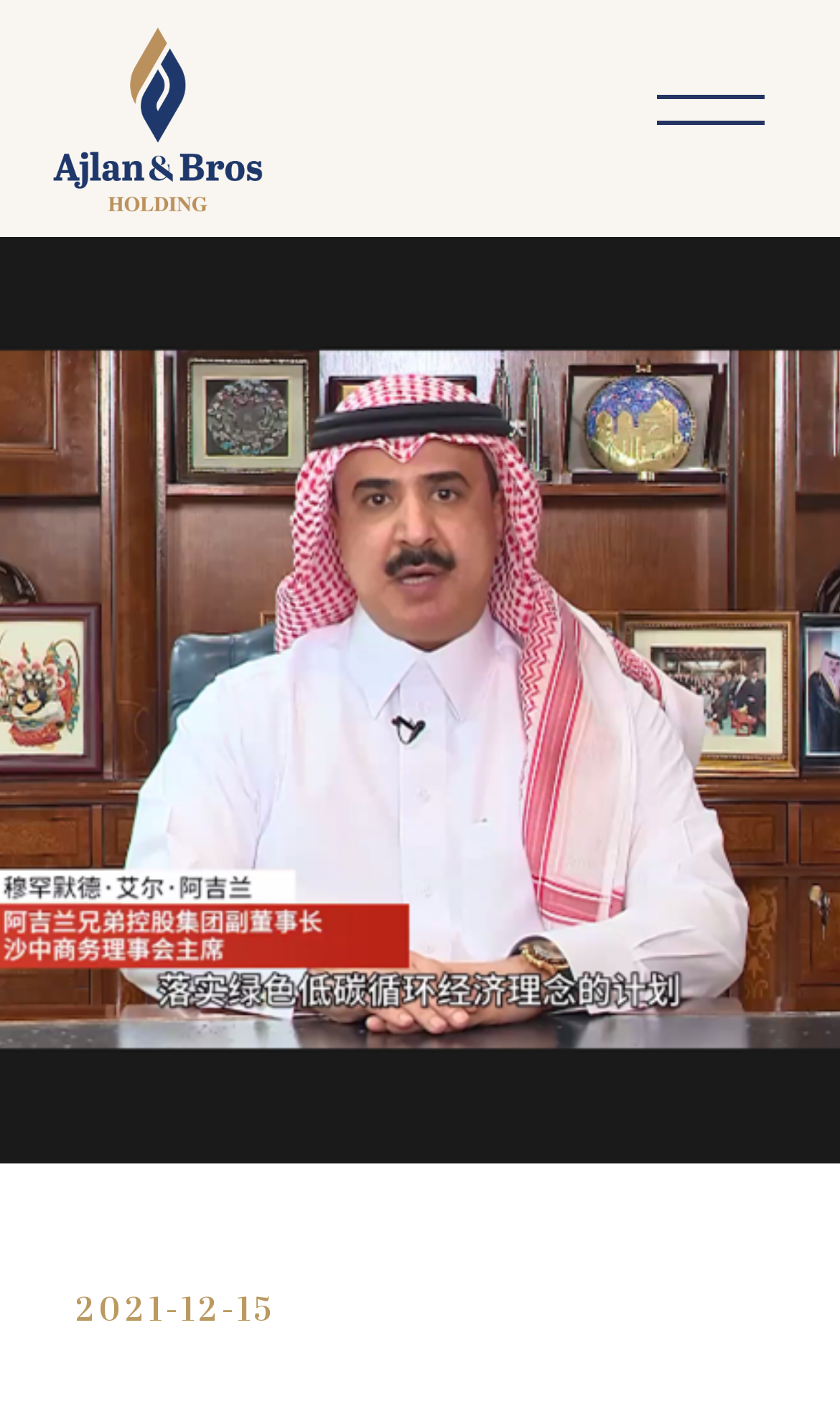Identify and extract the main heading from the webpage.

Mohammed Al-Ajlan, Deputy Chairman of Ajlan & Bros Holding Group Abilitii and Chairman of the Saudi-Chinese Business Council, delivered a keynote speech at the COIFAIR 2021 Serial Forums / Promotion Meeting of Investment and Cooperation for Specific Countries and Regions